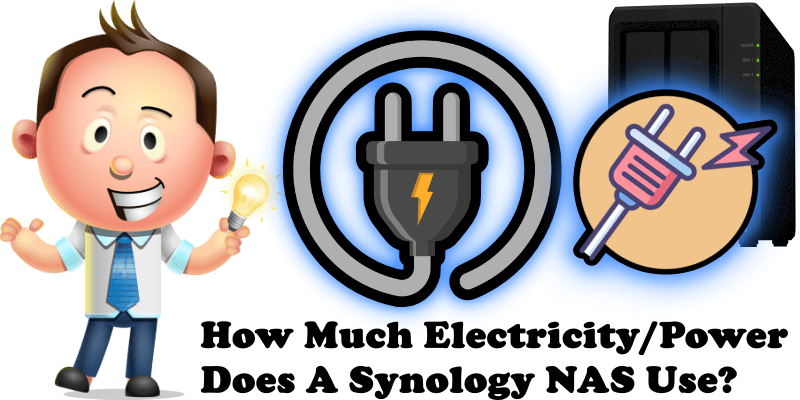What is the main topic of the image?
Answer with a single word or short phrase according to what you see in the image.

Energy consumption of Synology NAS